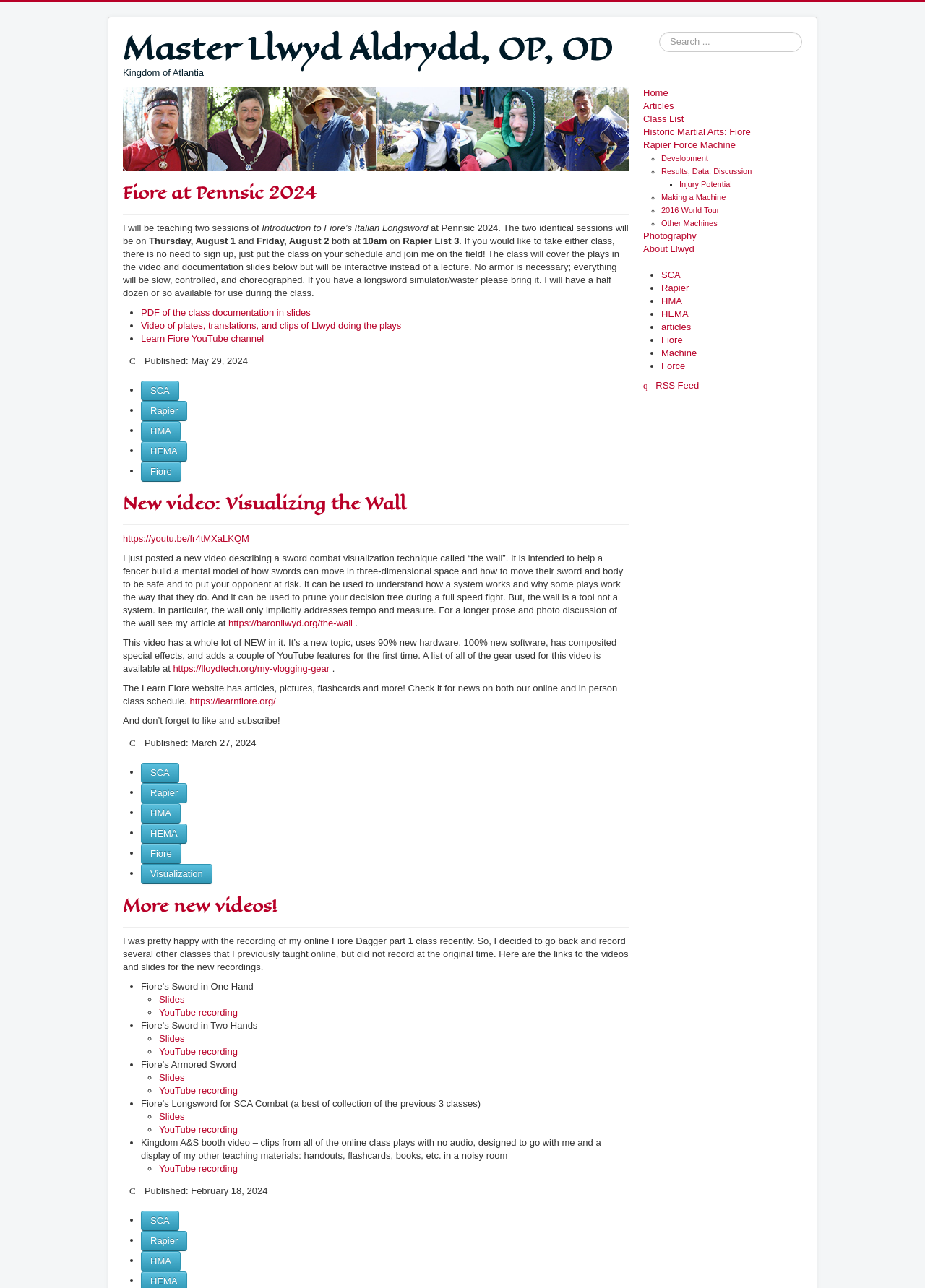What is the title of the new video mentioned on the webpage?
Look at the screenshot and respond with a single word or phrase.

Visualizing the Wall